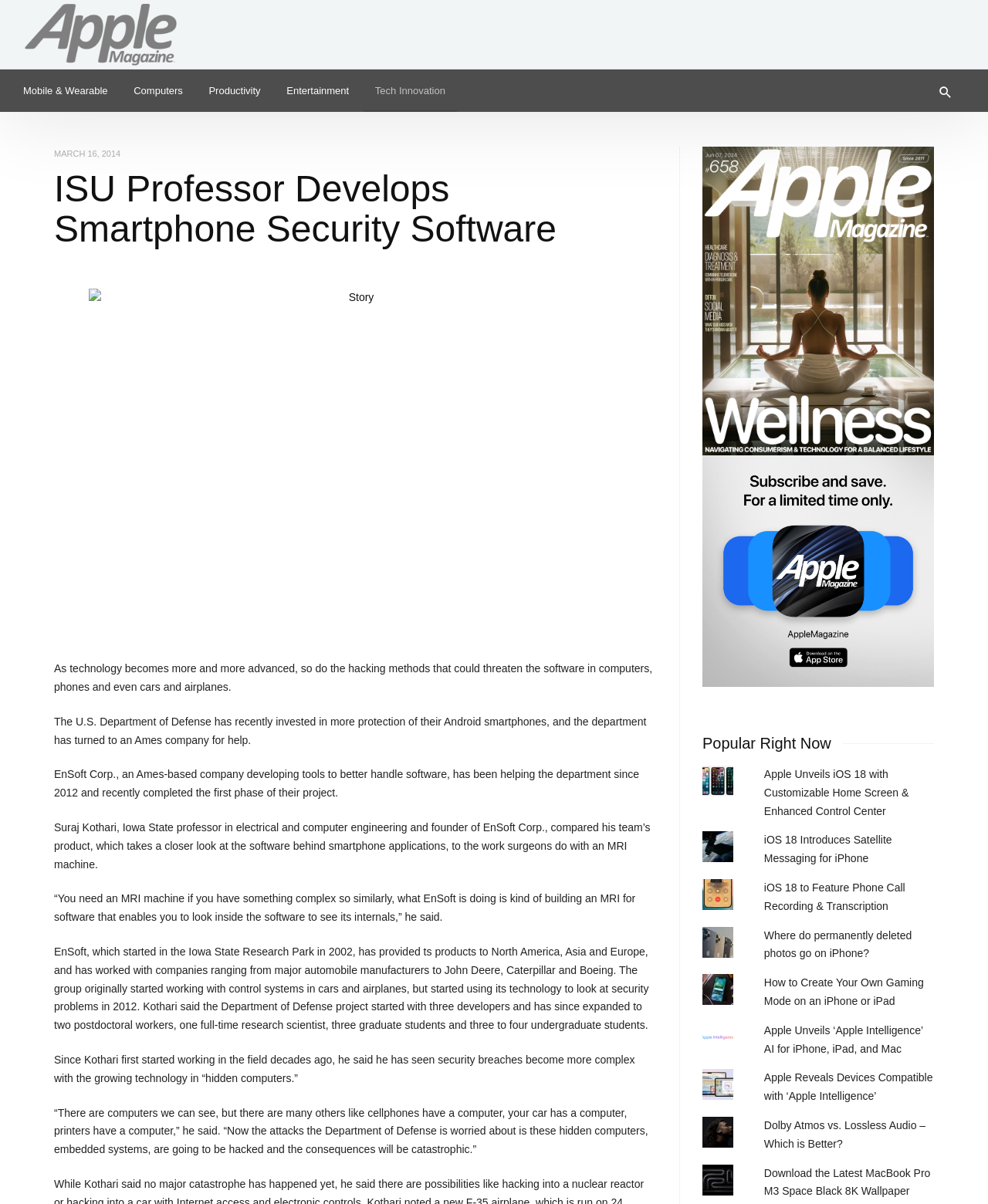Show me the bounding box coordinates of the clickable region to achieve the task as per the instruction: "View jobs in 'First Bank of Nigeria Limited'".

None